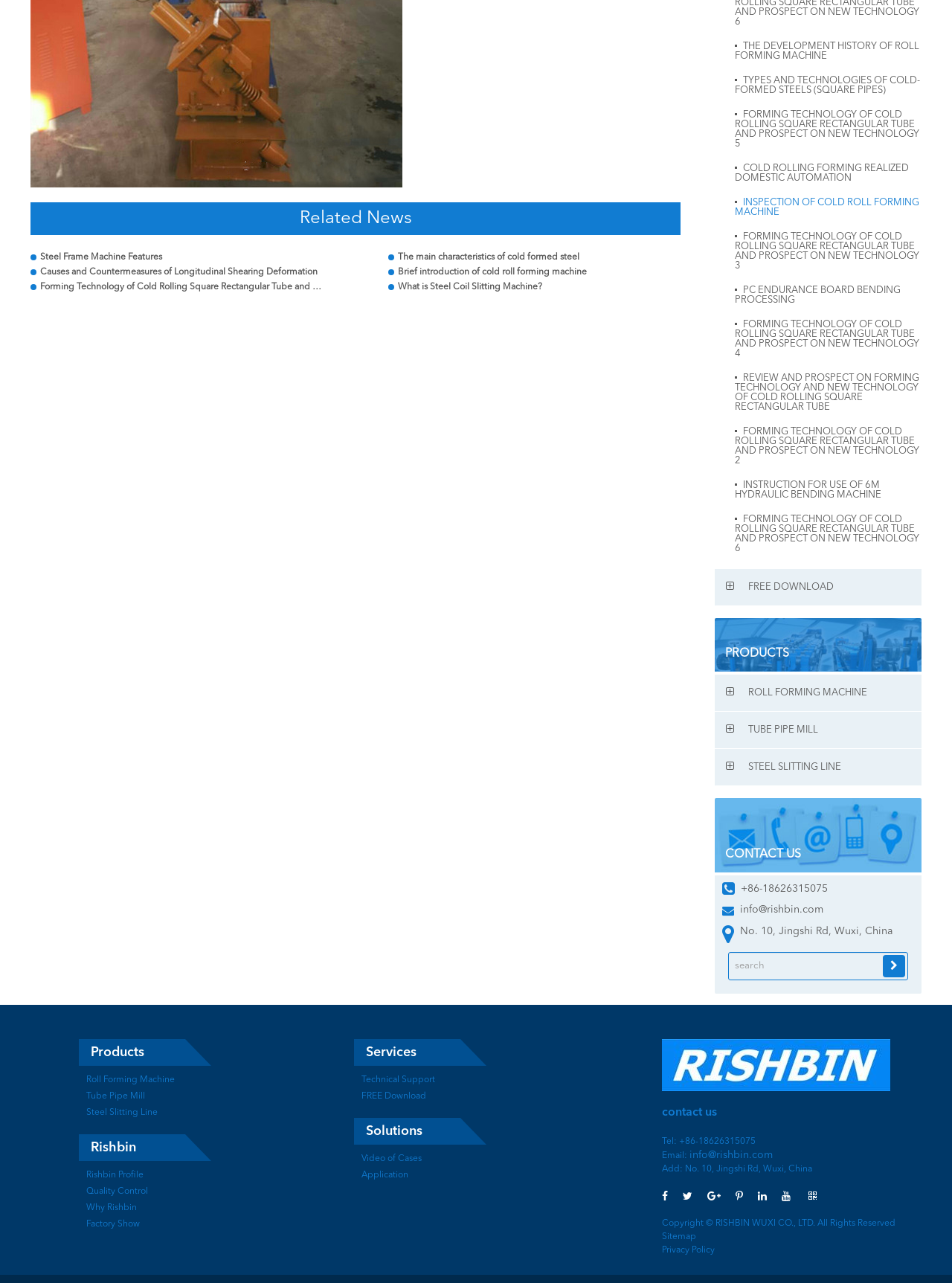Please identify the bounding box coordinates of the clickable area that will allow you to execute the instruction: "search for something".

[0.765, 0.742, 0.954, 0.764]